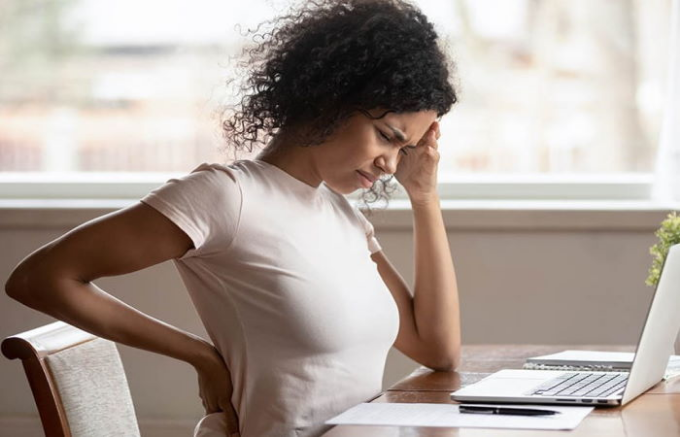What curve should be maintained in the lower back?
Look at the screenshot and respond with a single word or phrase.

natural lordotic curve